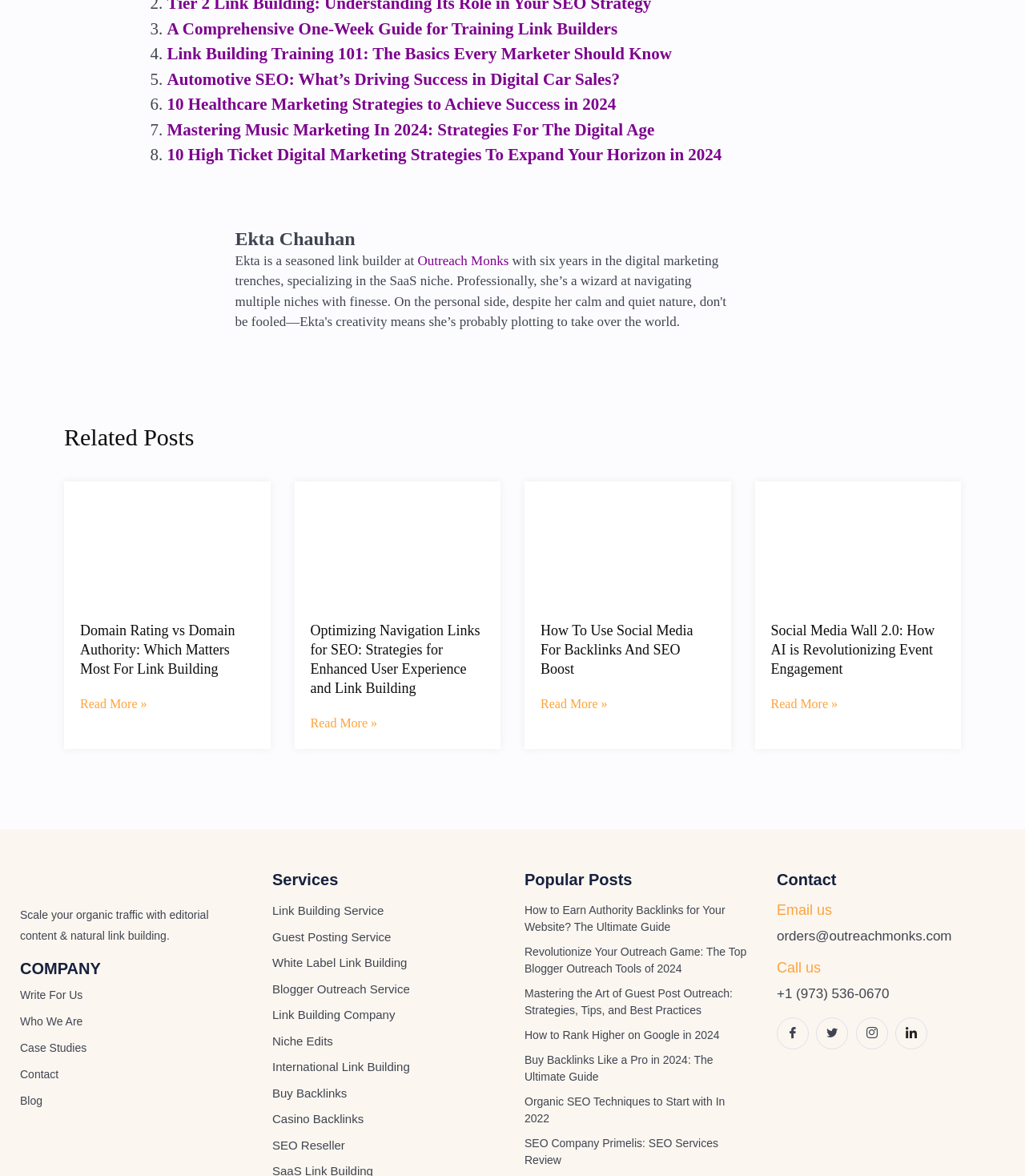What is the author's name of the first article?
Provide an in-depth and detailed explanation in response to the question.

The author's name can be found in the first article section, where it says 'Ekta Chauhan' in a heading element, accompanied by a brief description of the author.